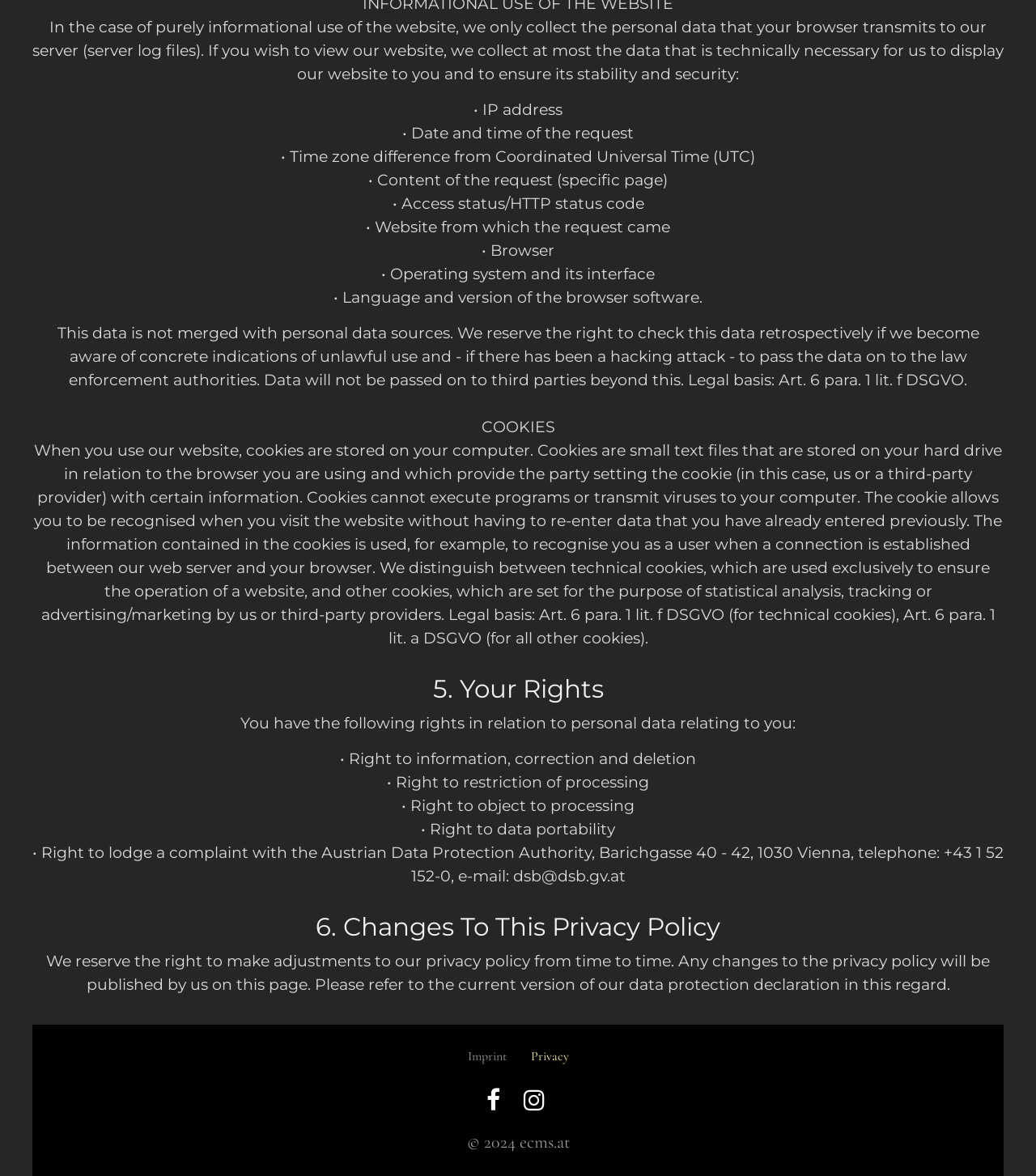Locate the bounding box of the UI element based on this description: "Farm Sectors". Provide four float numbers between 0 and 1 as [left, top, right, bottom].

None